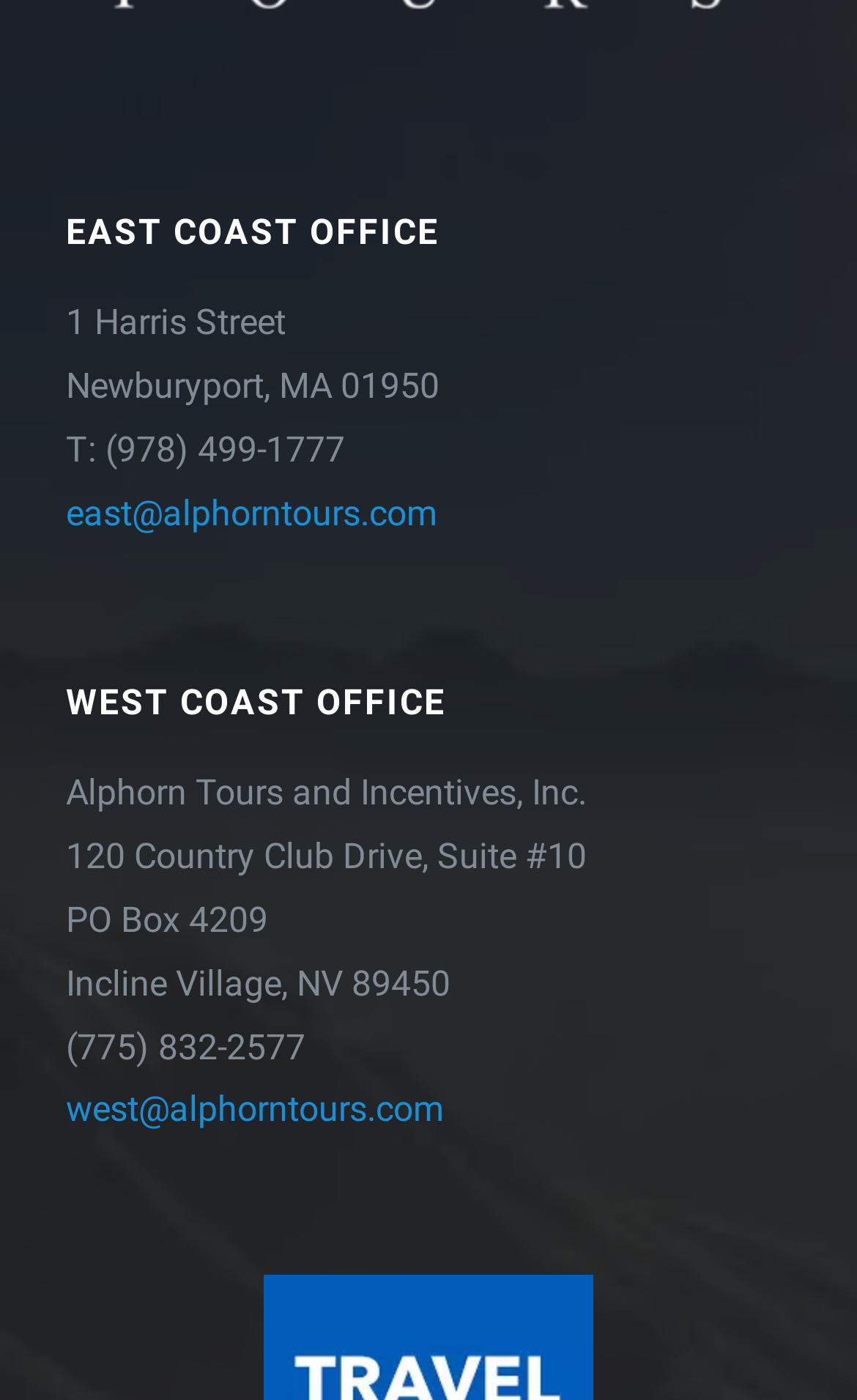Given the element description East Coast Office, predict the bounding box coordinates for the UI element in the webpage screenshot. The format should be (top-left x, top-left y, bottom-right x, bottom-right y), and the values should be between 0 and 1.

[0.077, 0.148, 0.923, 0.186]